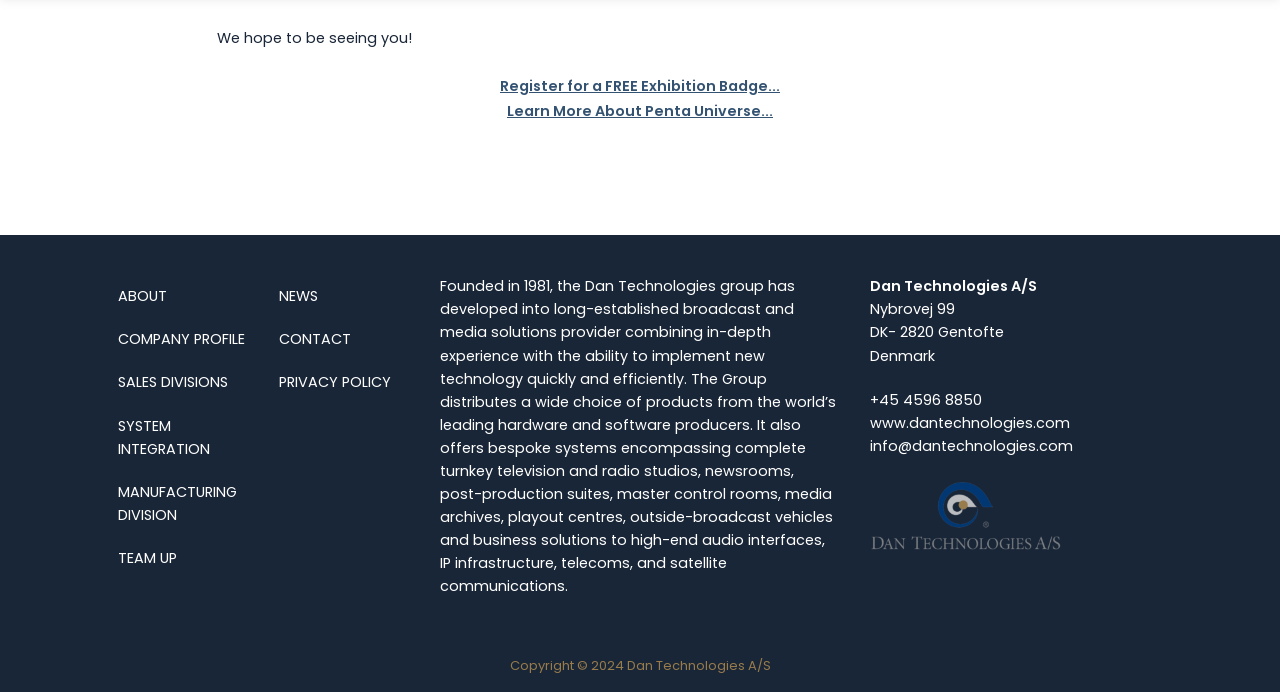Kindly determine the bounding box coordinates for the clickable area to achieve the given instruction: "Contact Dan Technologies".

[0.218, 0.46, 0.32, 0.522]